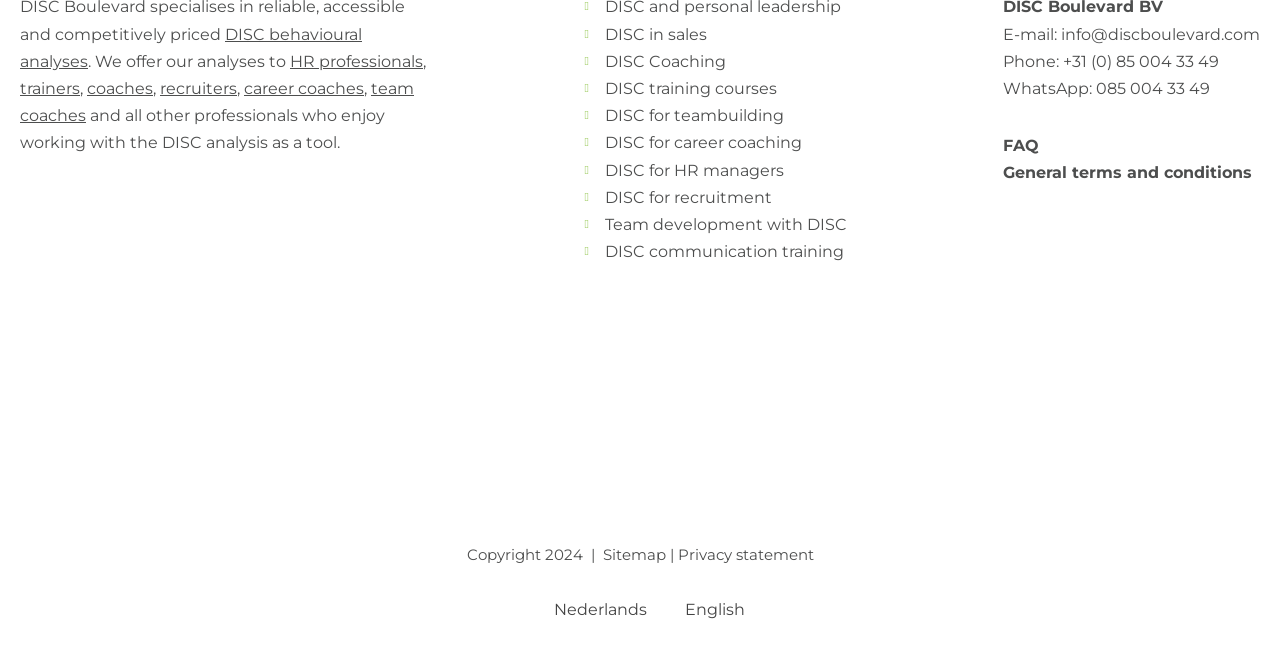Respond to the question below with a single word or phrase: What is the link to the FAQ section?

FAQ